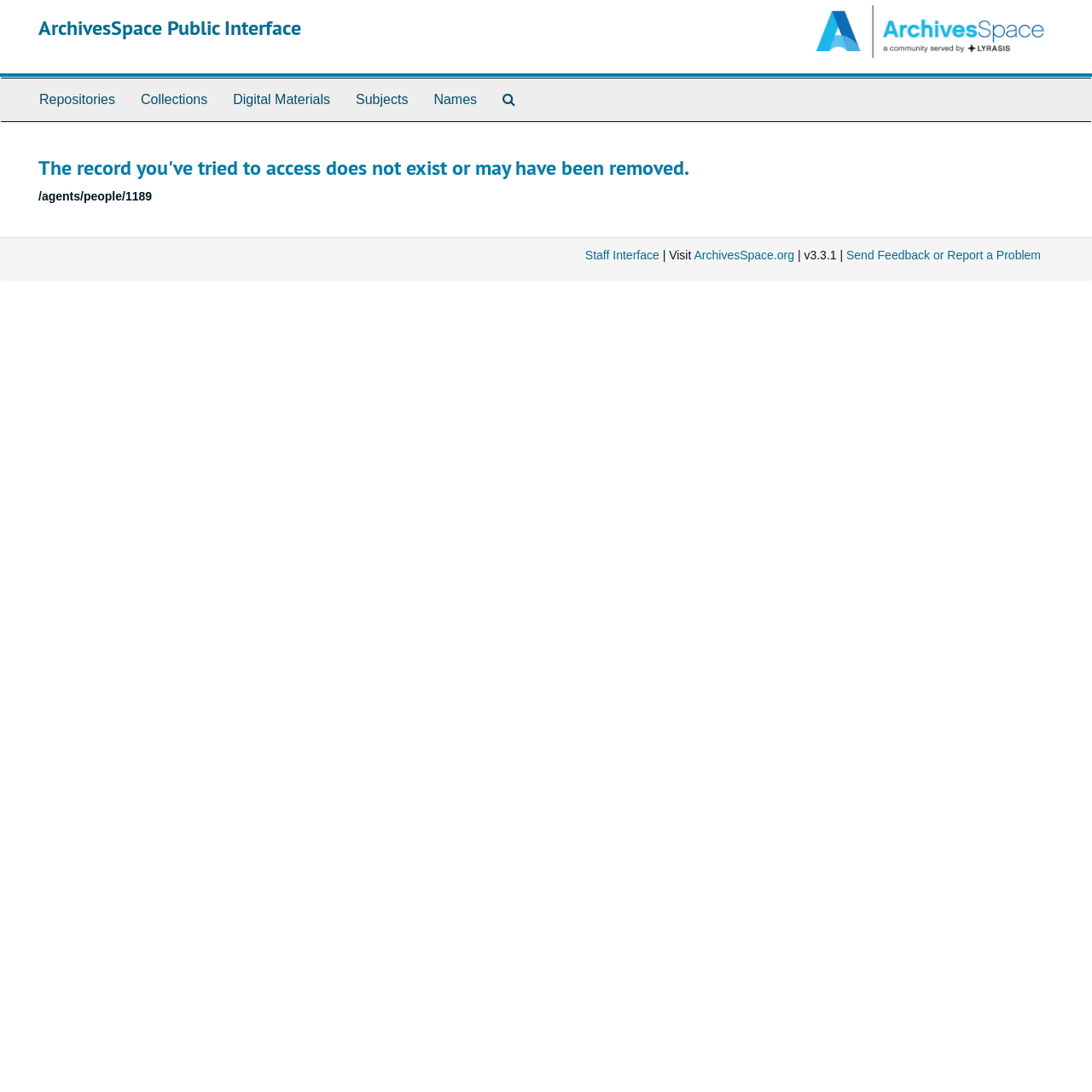Identify the bounding box coordinates of the clickable region to carry out the given instruction: "go to ArchivesSpace Public Interface".

[0.035, 0.013, 0.276, 0.038]